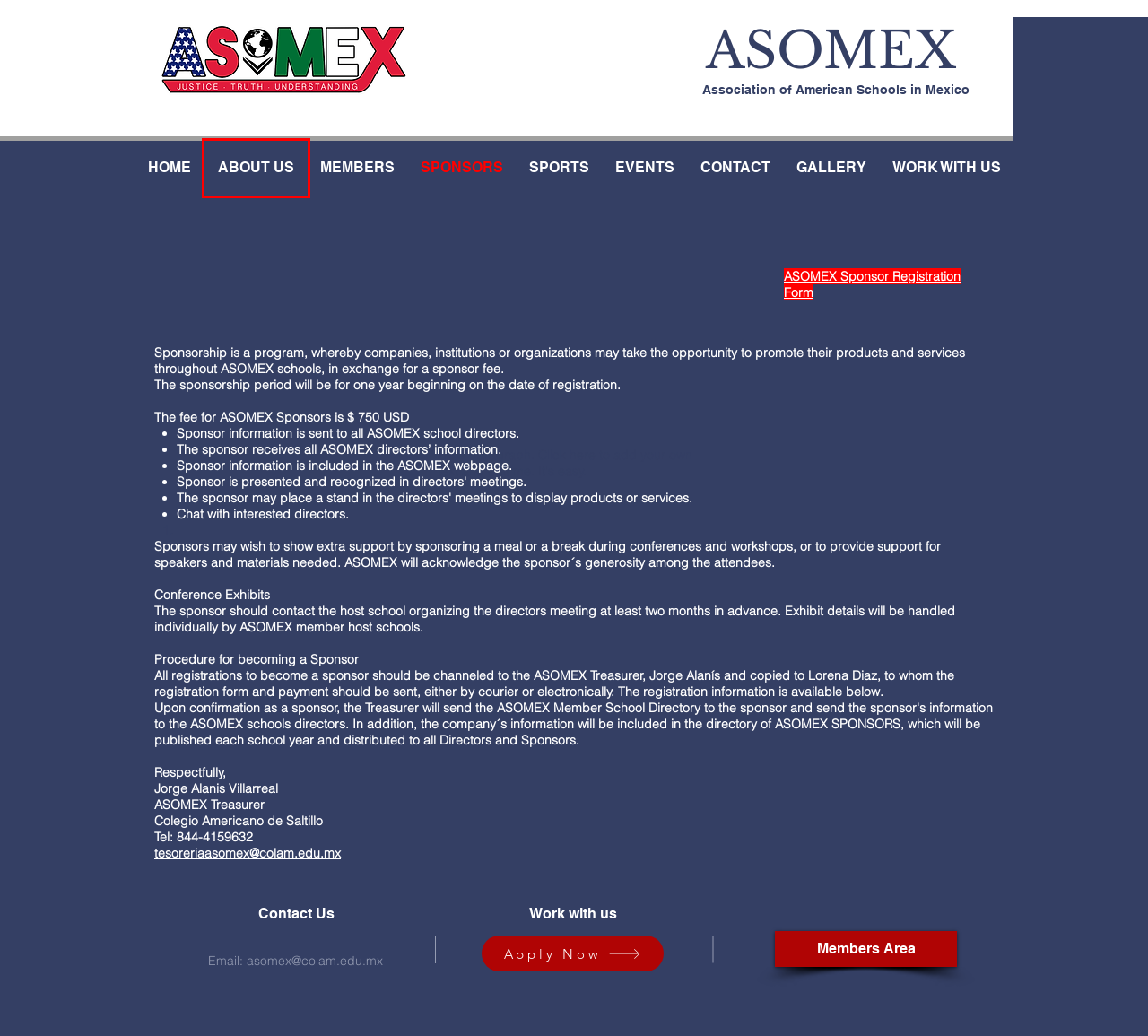Given a screenshot of a webpage with a red bounding box highlighting a UI element, choose the description that best corresponds to the new webpage after clicking the element within the red bounding box. Here are your options:
A. CONTACT | asomexorg
B. MEMBERS | asomexorg
C. GALLERY | asomexorg
D. WORK WITH US | asomexorg
E. ABOUT US | asomexorg
F. SPORTS | asomexorg
G. EVENTS | asomexorg
H. HOME | asomexorg

E